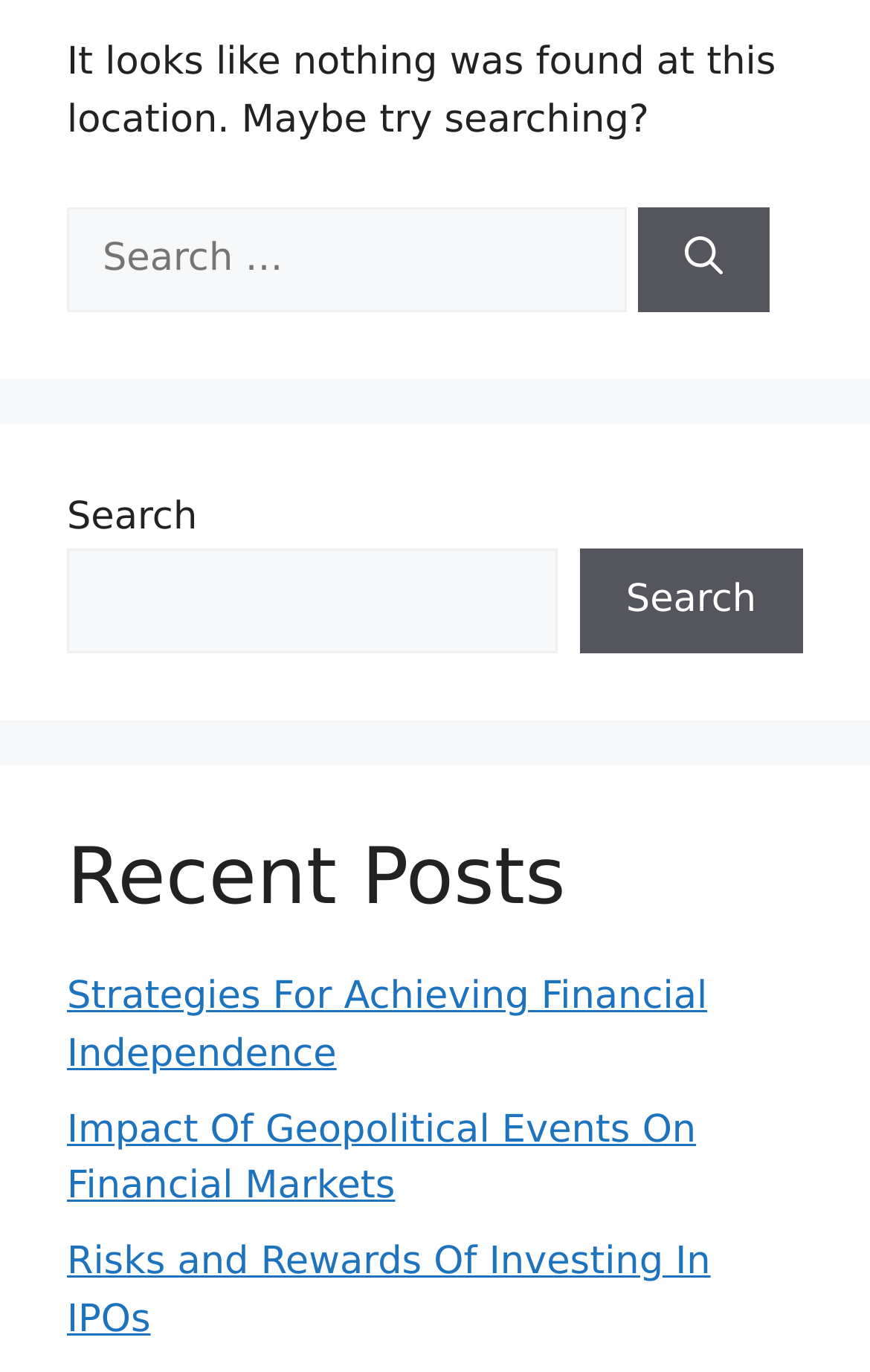Using the webpage screenshot, find the UI element described by parent_node: Search name="s". Provide the bounding box coordinates in the format (top-left x, top-left y, bottom-right x, bottom-right y), ensuring all values are floating point numbers between 0 and 1.

[0.077, 0.399, 0.64, 0.476]